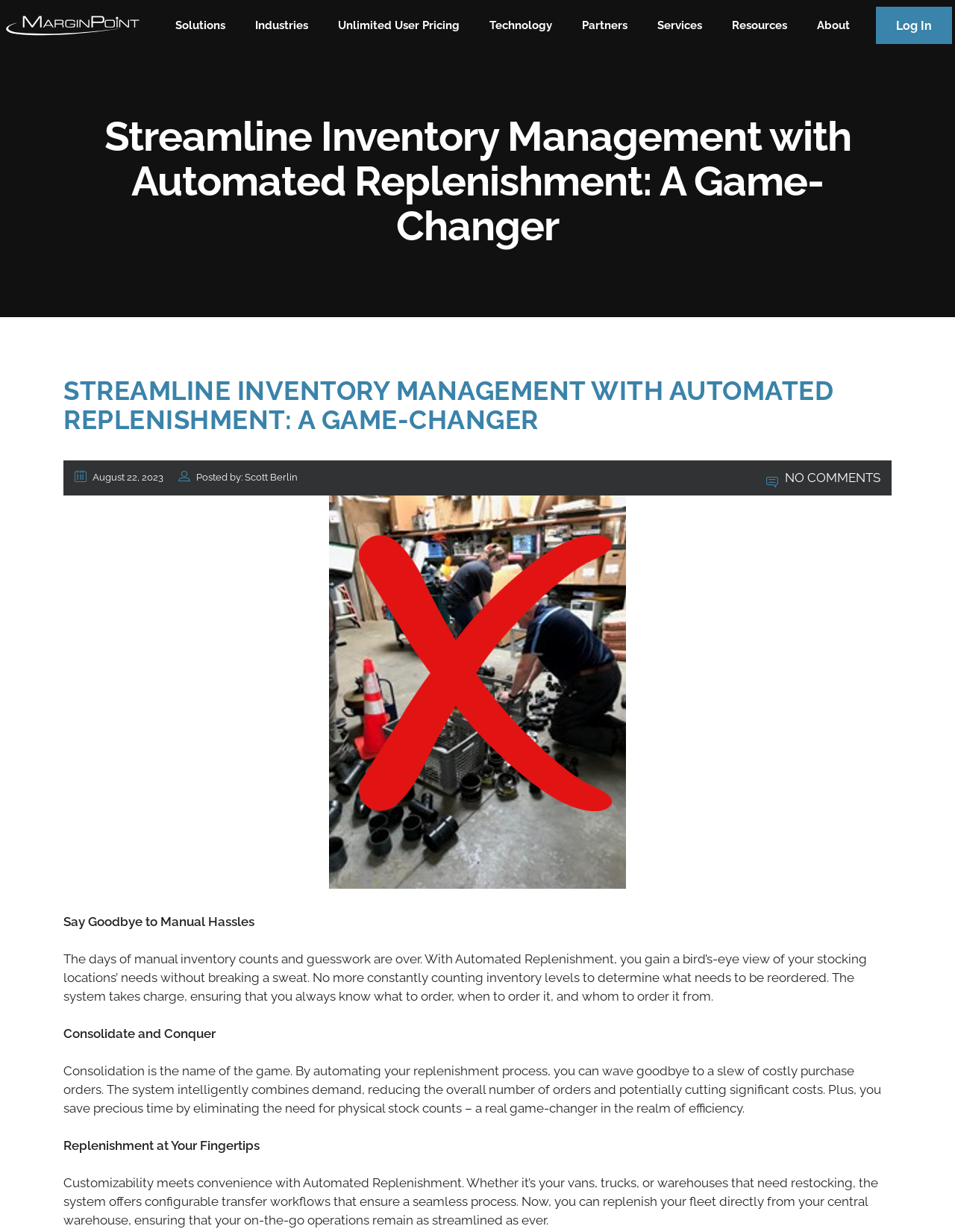Please identify the coordinates of the bounding box that should be clicked to fulfill this instruction: "Log In to the system".

[0.917, 0.005, 0.997, 0.036]